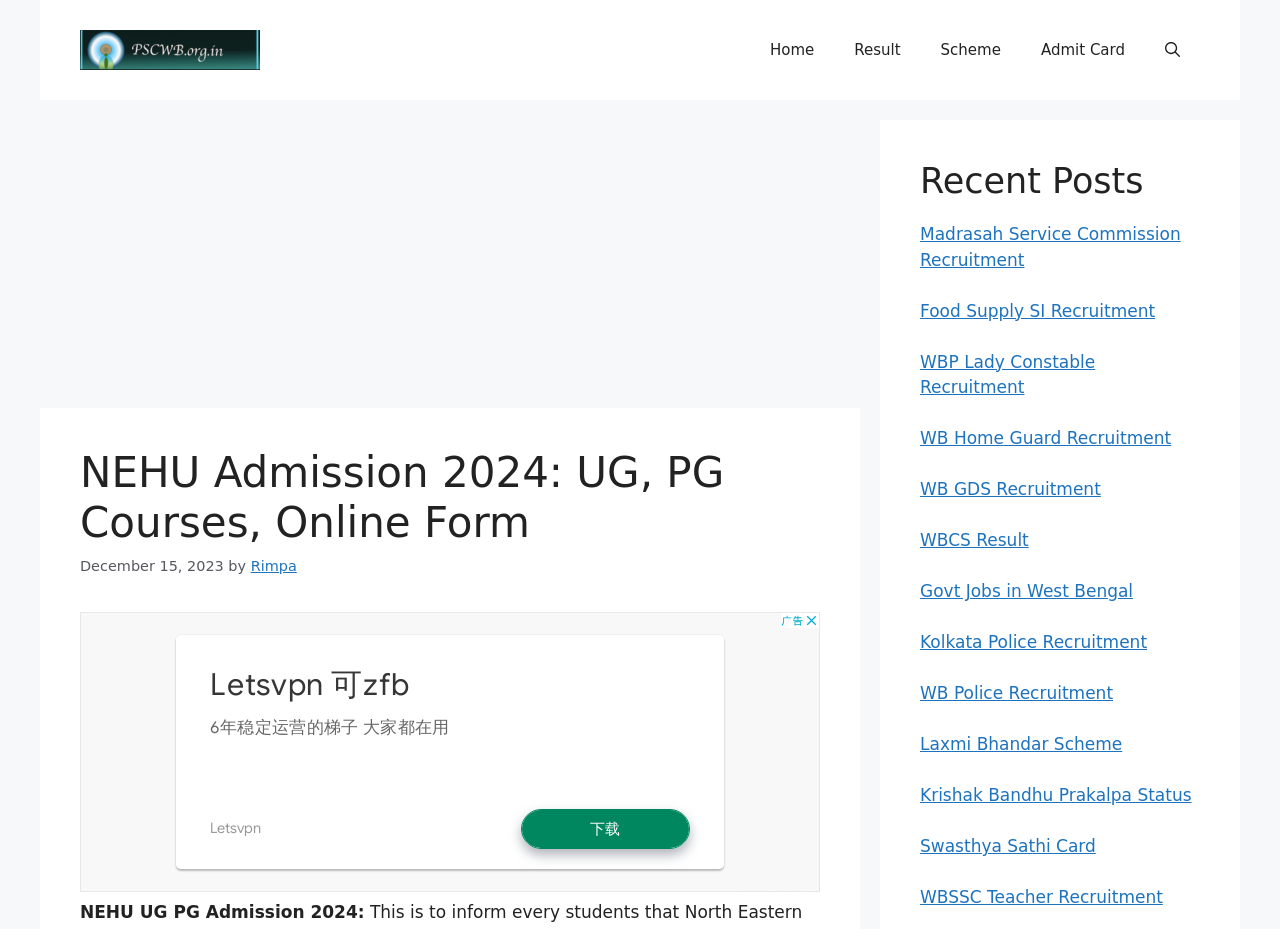What is the name of the university?
Refer to the image and answer the question using a single word or phrase.

North Eastern Hill University